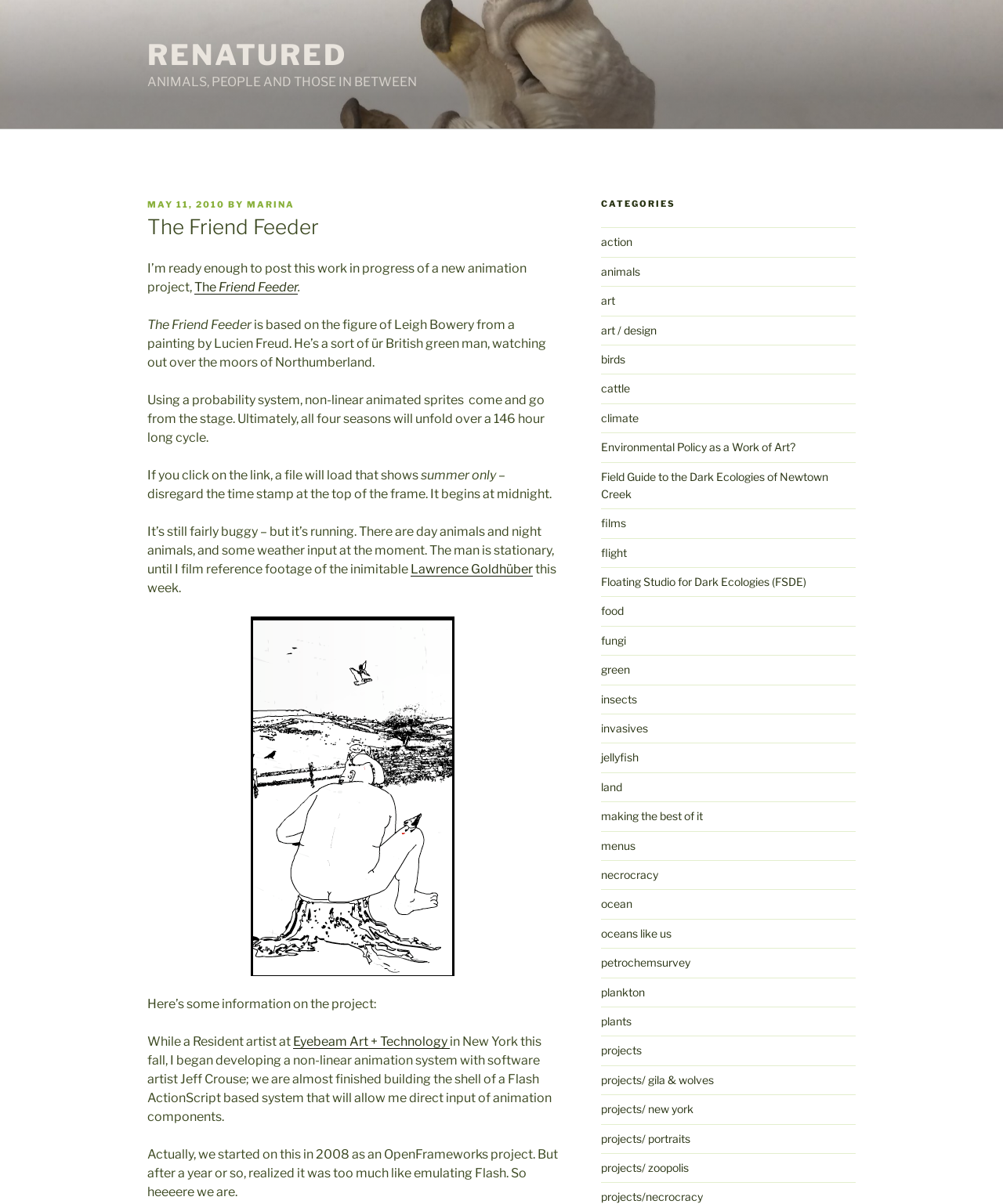Please find the bounding box coordinates of the clickable region needed to complete the following instruction: "Explore the category of animals". The bounding box coordinates must consist of four float numbers between 0 and 1, i.e., [left, top, right, bottom].

[0.599, 0.22, 0.638, 0.231]